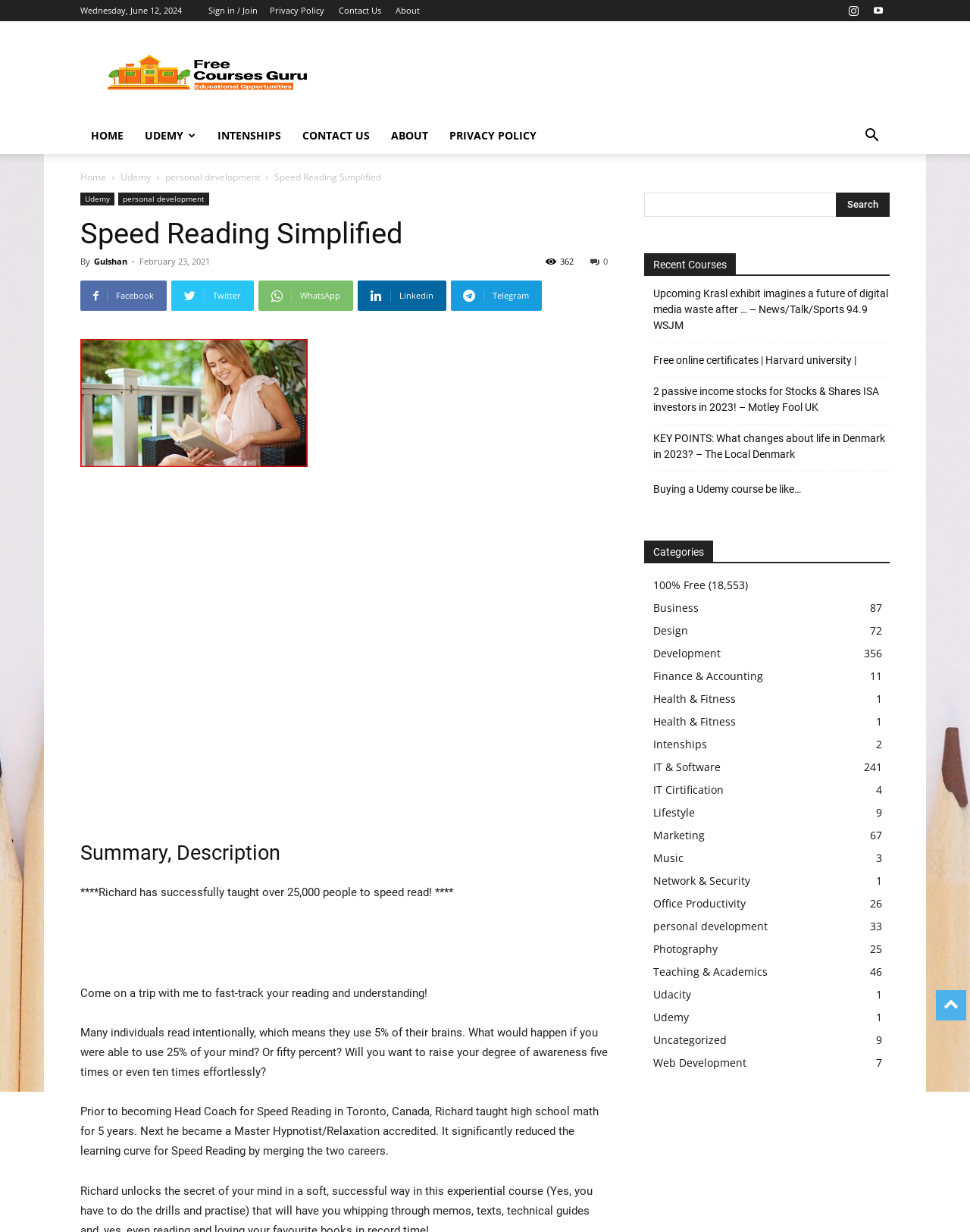Create an in-depth description of the webpage, covering main sections.

This webpage is about speed reading and personal development. At the top, there is a navigation bar with links to "HOME", "UDEMY", "INTENSHIPS", "CONTACT US", "ABOUT", and "PRIVACY POLICY". Below the navigation bar, there is a header section with the title "Speed Reading Simplified" and a subtitle "By Gulshan" with a timestamp "February 23, 2021". 

To the left of the header section, there are social media links to Facebook, Twitter, WhatsApp, LinkedIn, and Telegram. Below the header section, there is a section with a heading "Summary, Description" followed by a brief introduction to speed reading and its benefits. 

On the right side of the page, there is a search bar with a textbox and a "Search" button. Below the search bar, there is a section with a heading "Recent Courses" followed by a list of links to various online courses. 

Further down the page, there is a section with a heading "Categories" followed by a list of categories such as "100% Free", "Business", "Design", "Development", and others, each with a number of courses or resources available. 

Throughout the page, there are several advertisements and iframes, including a large advertisement at the top of the page and smaller ones scattered throughout the content.